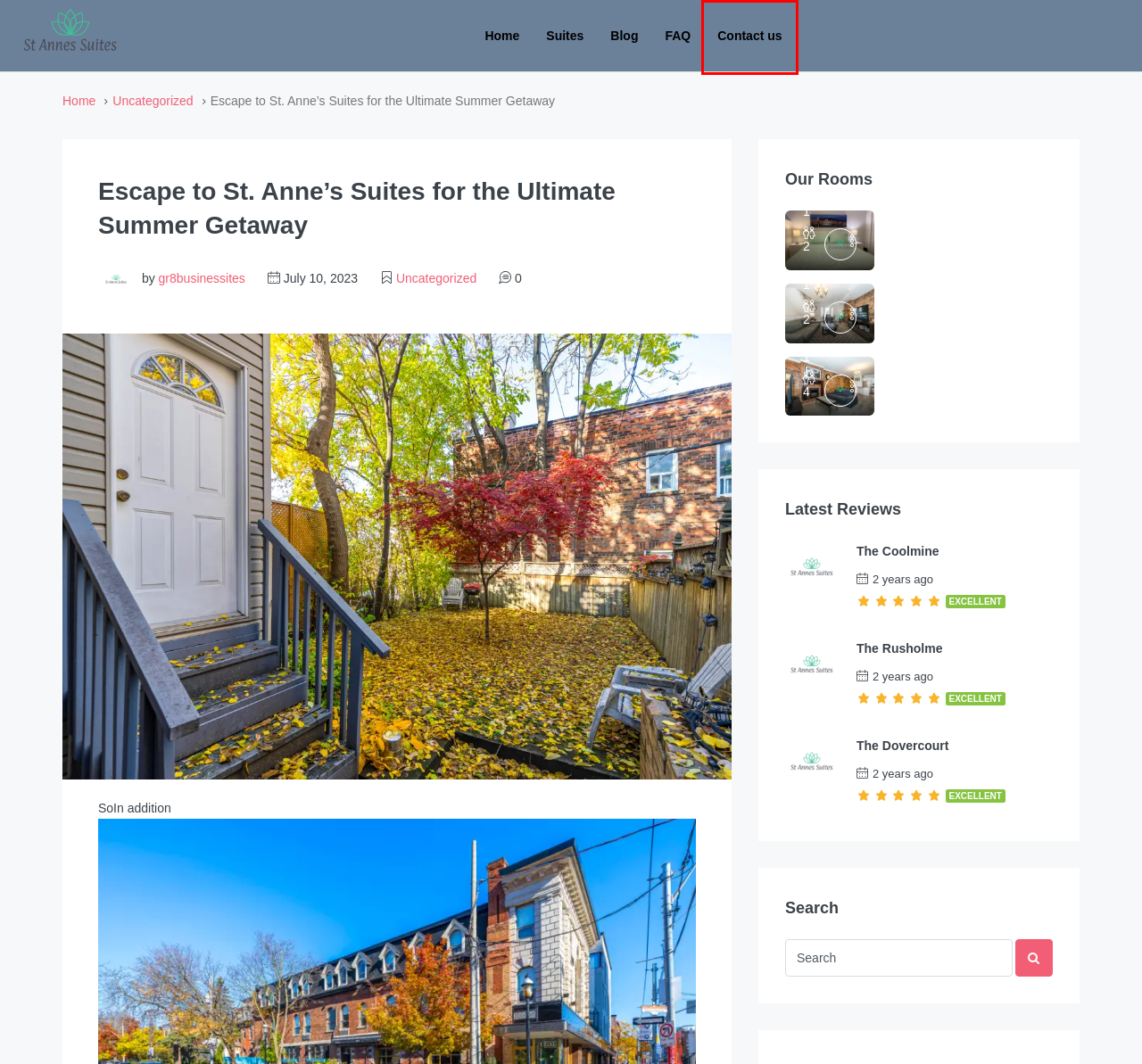Take a look at the provided webpage screenshot featuring a red bounding box around an element. Select the most appropriate webpage description for the page that loads after clicking on the element inside the red bounding box. Here are the candidates:
A. Contact us - St Annes Suites
B. Uncategorized Archives - St Annes Suites
C. St Annes Suites - Feel At Home Away From Home
D. The Dovercourt - St Annes Suites
E. The Coolmine - St Annes Suites
F. The Rusholme - St Annes Suites
G. Boutiques Suites Toronto - St Anne's Suites
H. FAQ - St Annes Suites

A